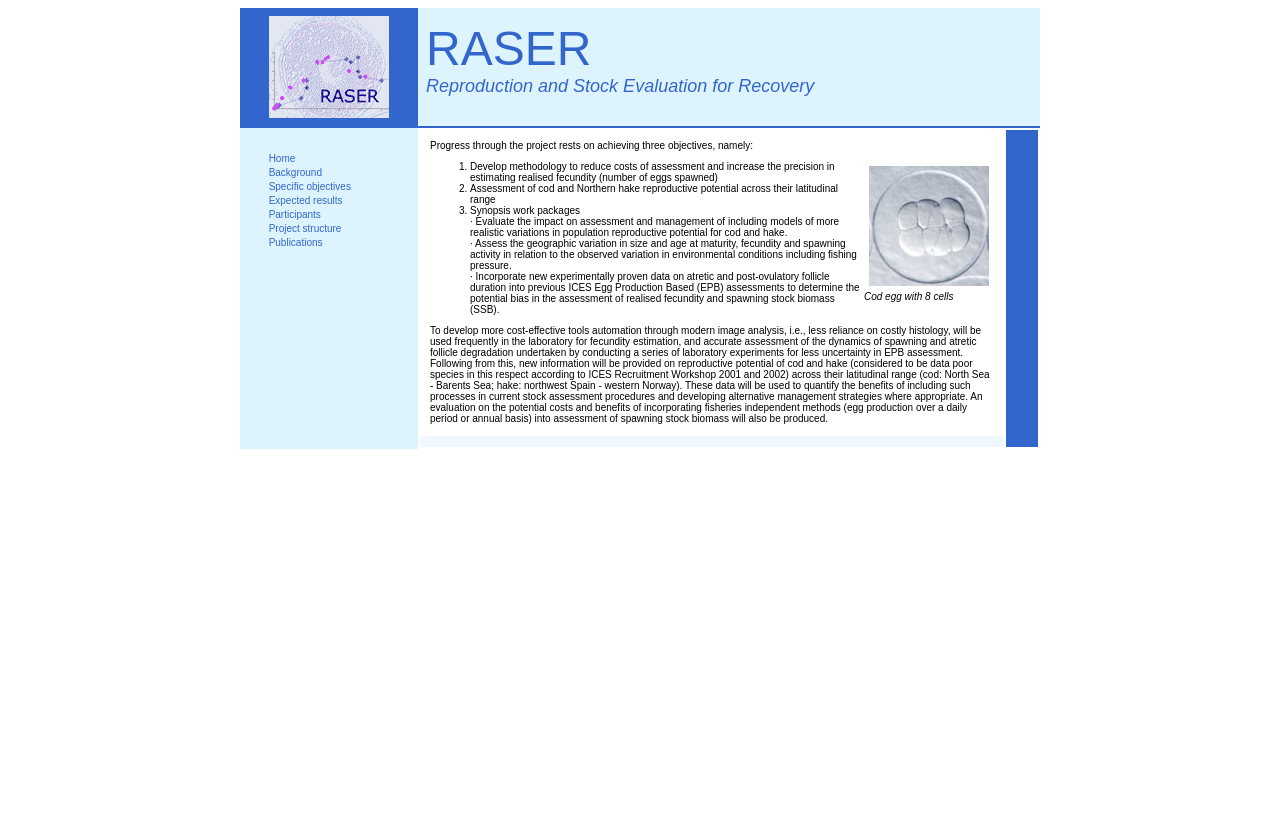What is the alternative management strategy?
Answer the question in as much detail as possible.

The alternative management strategy is to include models of more realistic variations in population reproductive potential for cod and hake. This is mentioned in the project description, which states that the benefits of including such processes in current stock assessment procedures will be quantified, leading to the development of alternative management strategies where appropriate.